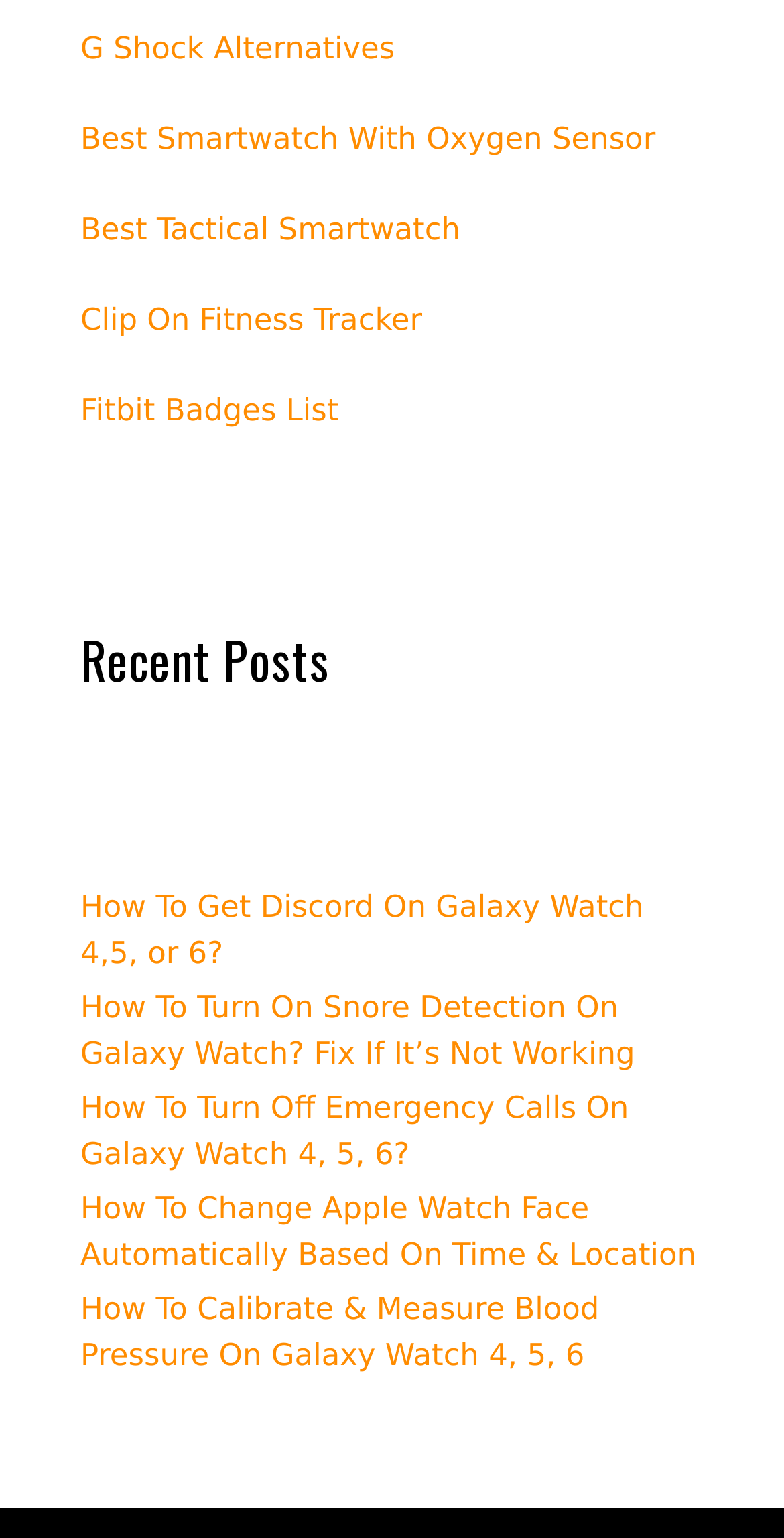Using the format (top-left x, top-left y, bottom-right x, bottom-right y), and given the element description, identify the bounding box coordinates within the screenshot: Best Tactical Smartwatch

[0.103, 0.137, 0.587, 0.16]